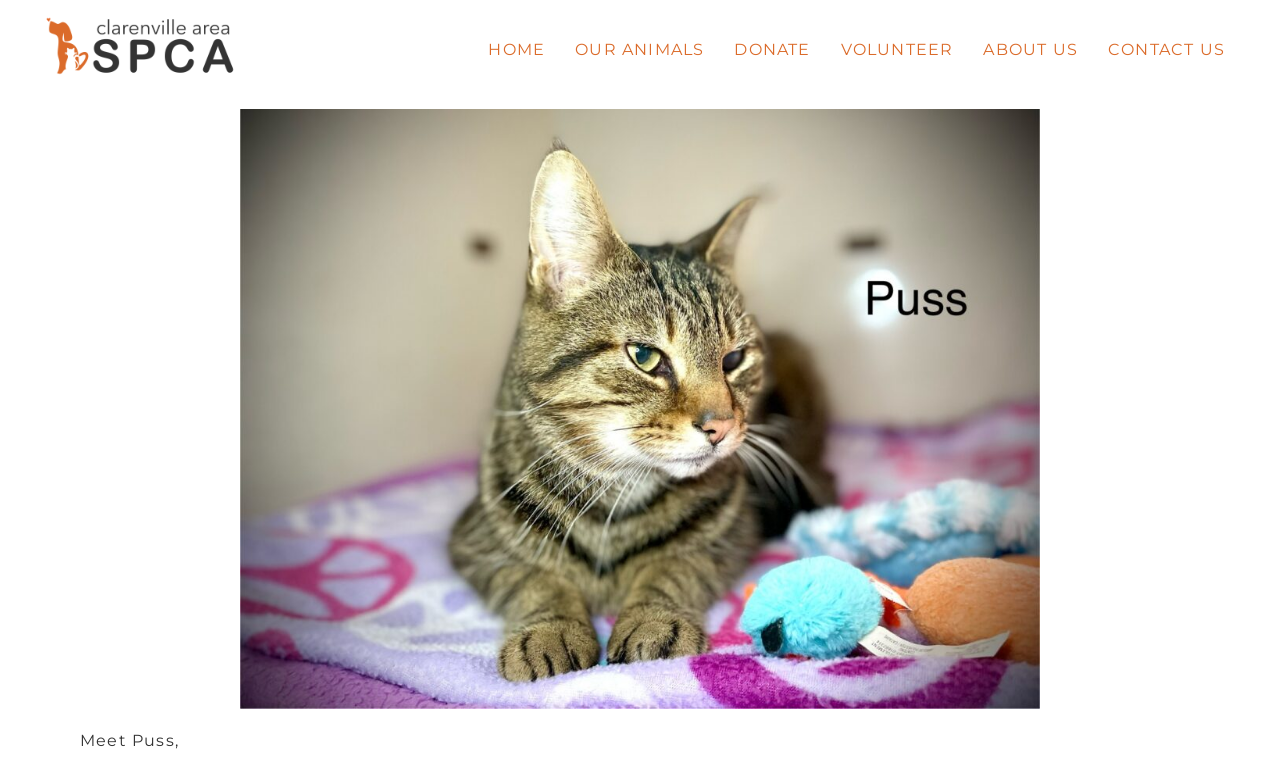Using the elements shown in the image, answer the question comprehensively: What is the purpose of the DONATE link?

I inferred that the DONATE link is intended for users to make a donation to the Clarenville Area SPCA organization, likely to support their animal welfare activities.